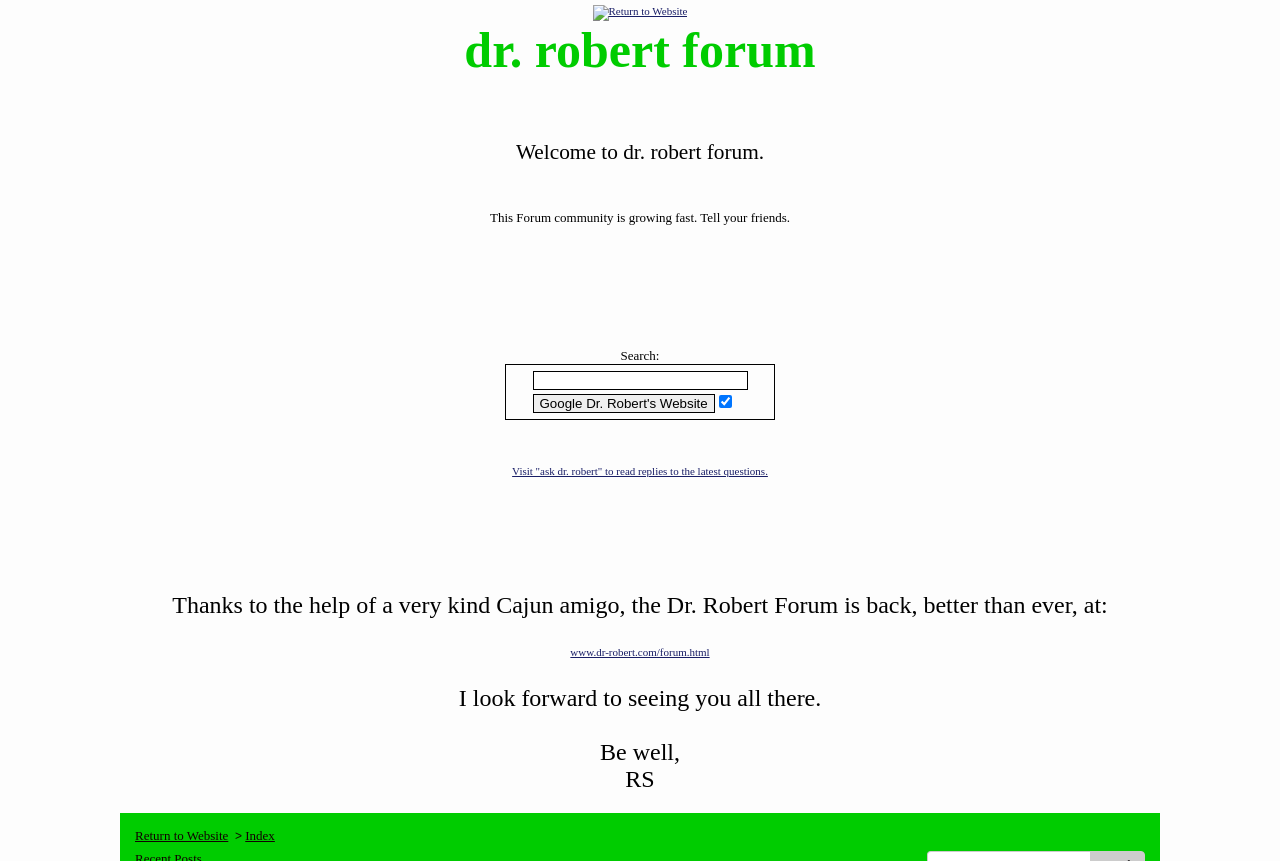Find the bounding box coordinates of the UI element according to this description: "Return to Website".

[0.105, 0.962, 0.178, 0.979]